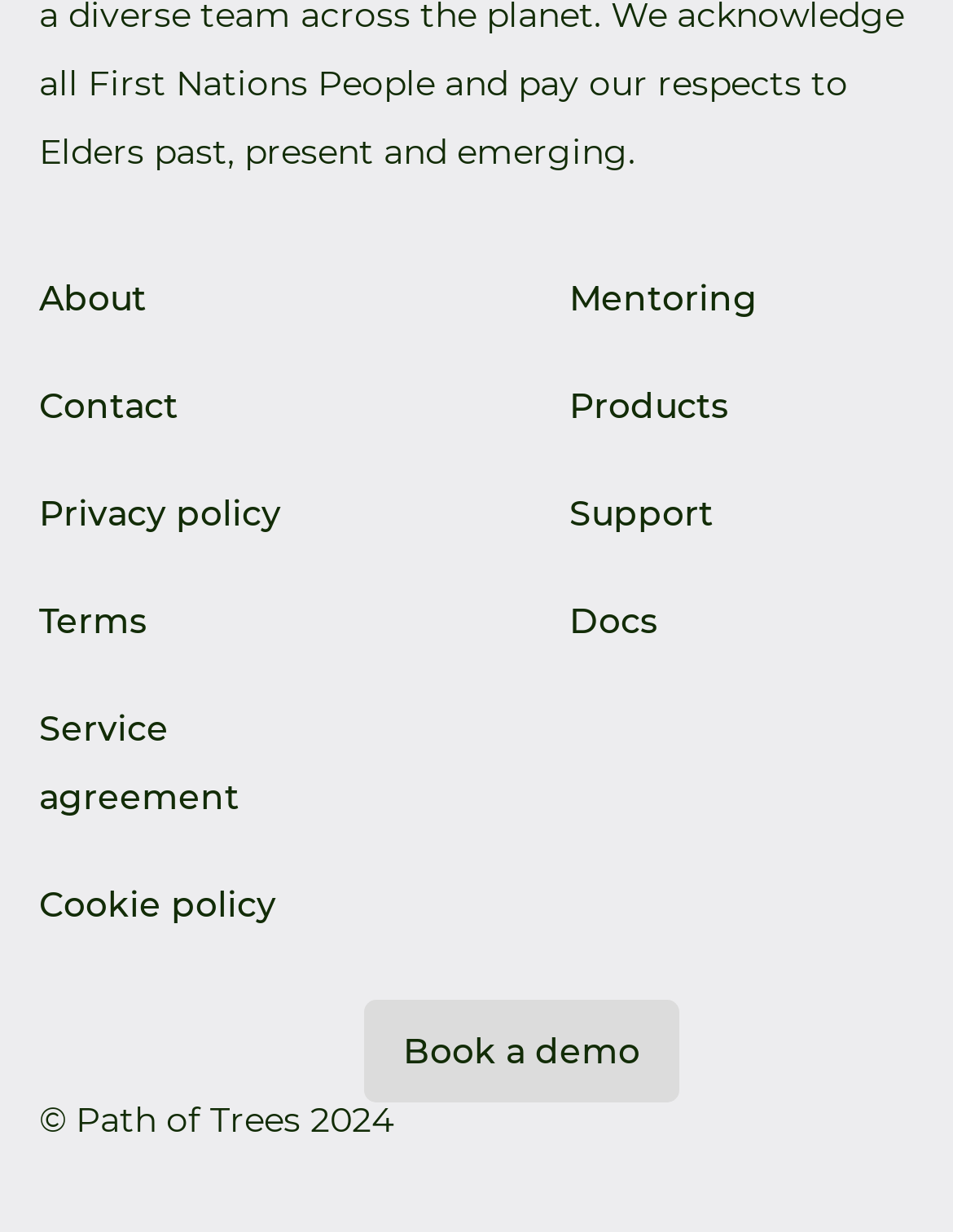Identify the bounding box coordinates of the region that should be clicked to execute the following instruction: "read Terms".

[0.041, 0.485, 0.154, 0.521]